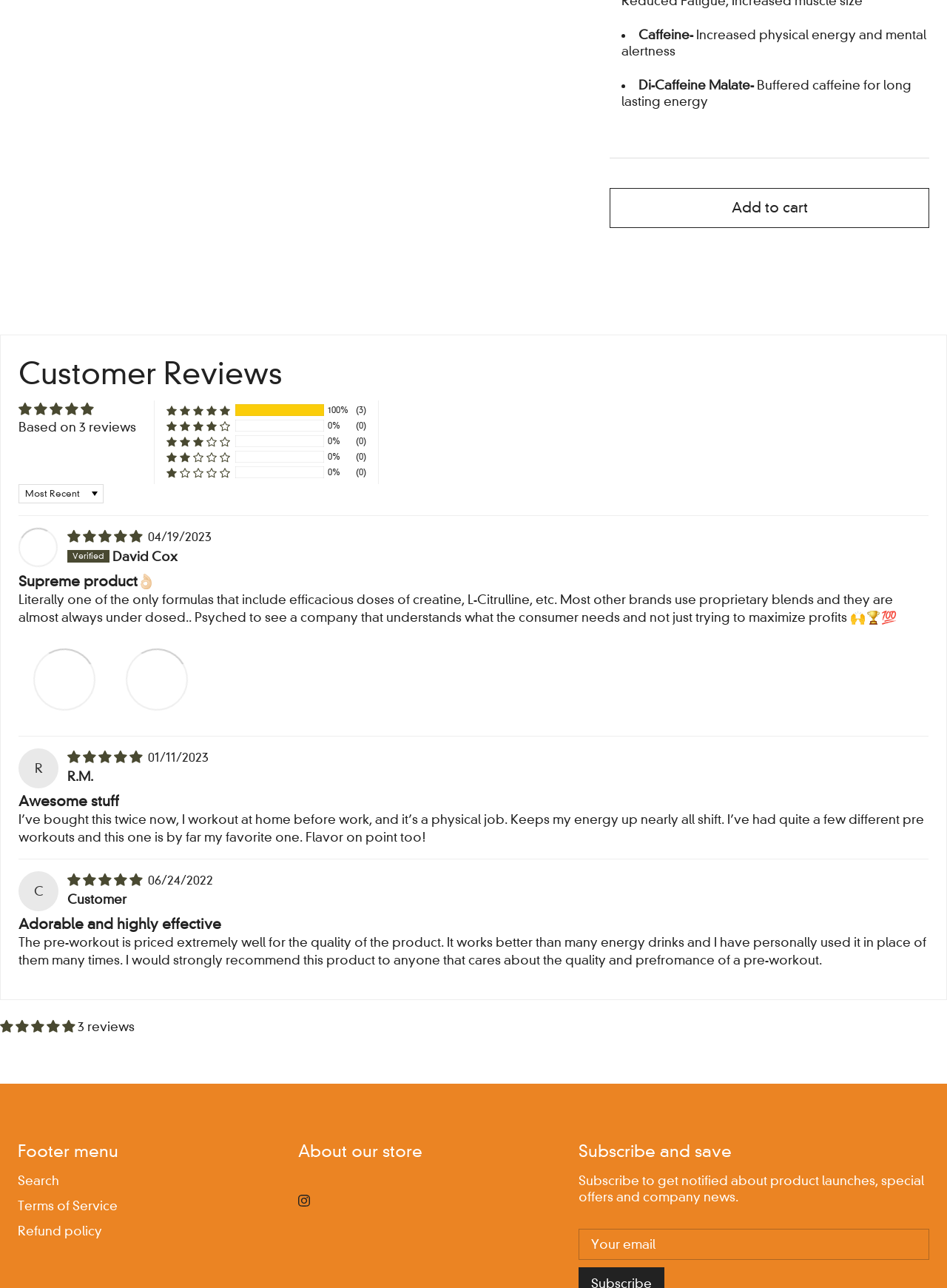Please predict the bounding box coordinates of the element's region where a click is necessary to complete the following instruction: "Subscribe to newsletter". The coordinates should be represented by four float numbers between 0 and 1, i.e., [left, top, right, bottom].

[0.611, 0.954, 0.981, 0.978]